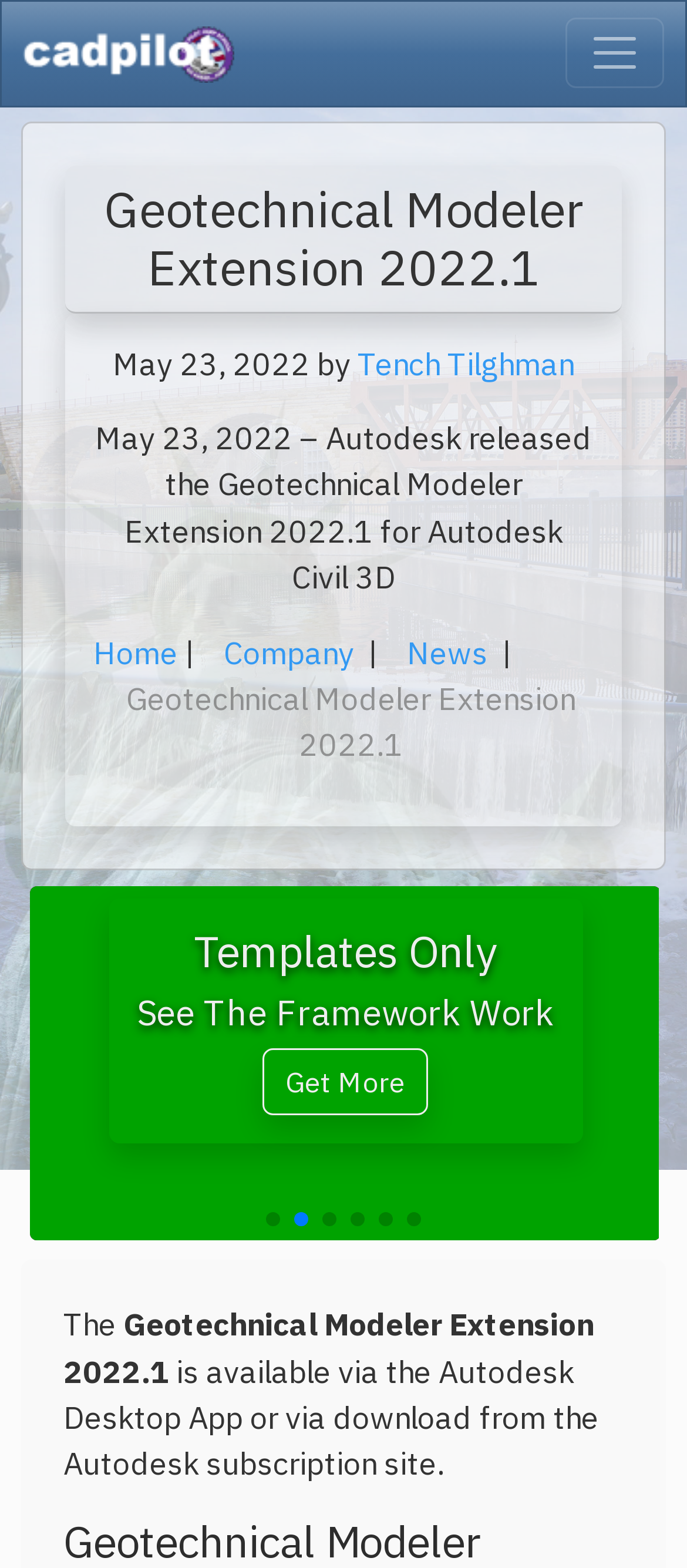Provide the bounding box for the UI element matching this description: "parent_node: cadpilot logo aria-label="Toggle navigation"".

[0.823, 0.012, 0.967, 0.057]